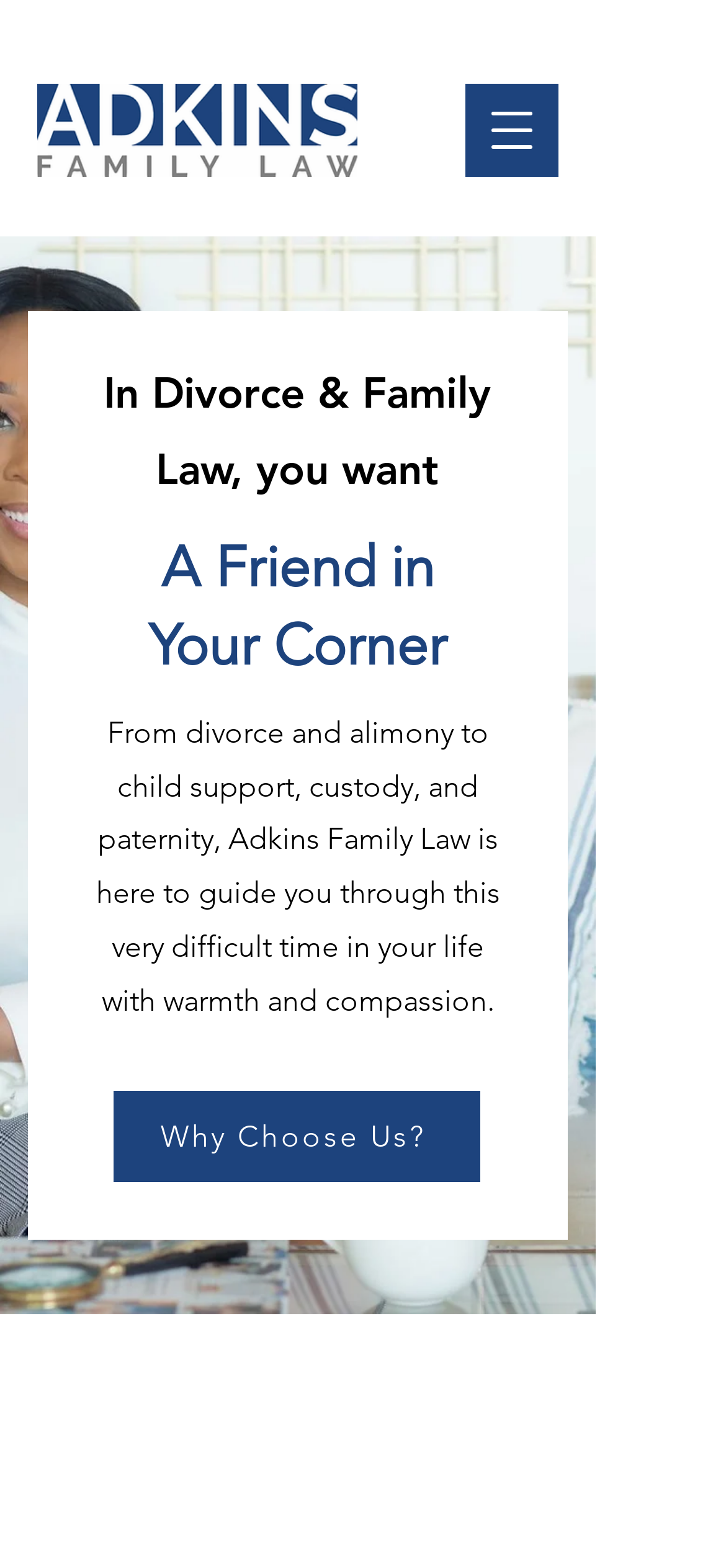What is the main topic of this website?
Answer the question with a detailed explanation, including all necessary information.

Based on the static text 'In Divorce & Family Law, you want' and the heading 'A Friend in Your Corner', it can be inferred that the main topic of this website is related to divorce and family law.